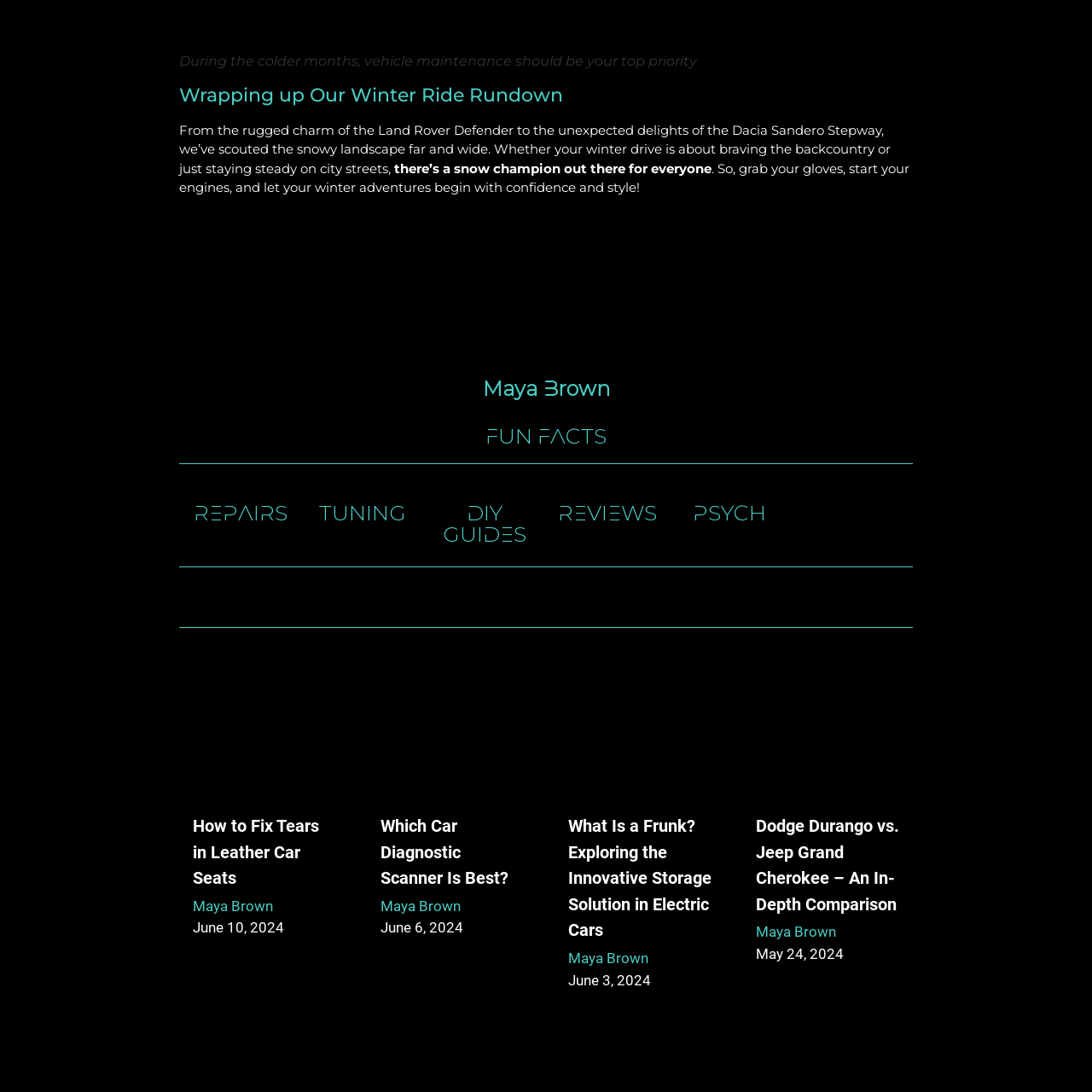Please identify the bounding box coordinates of the element on the webpage that should be clicked to follow this instruction: "Search this site". The bounding box coordinates should be given as four float numbers between 0 and 1, formatted as [left, top, right, bottom].

None